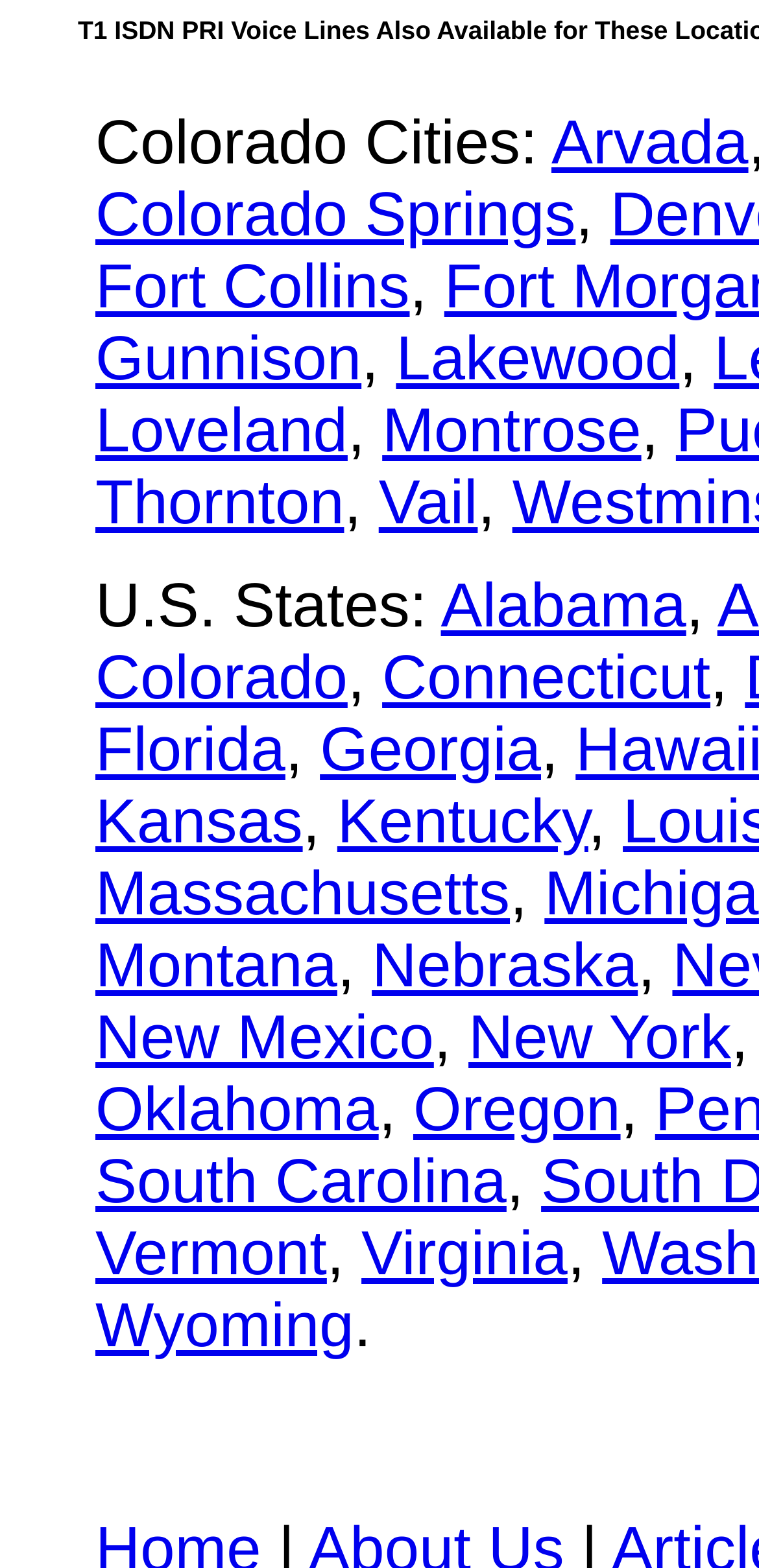Show the bounding box coordinates for the HTML element described as: "New Mexico".

[0.126, 0.639, 0.572, 0.684]